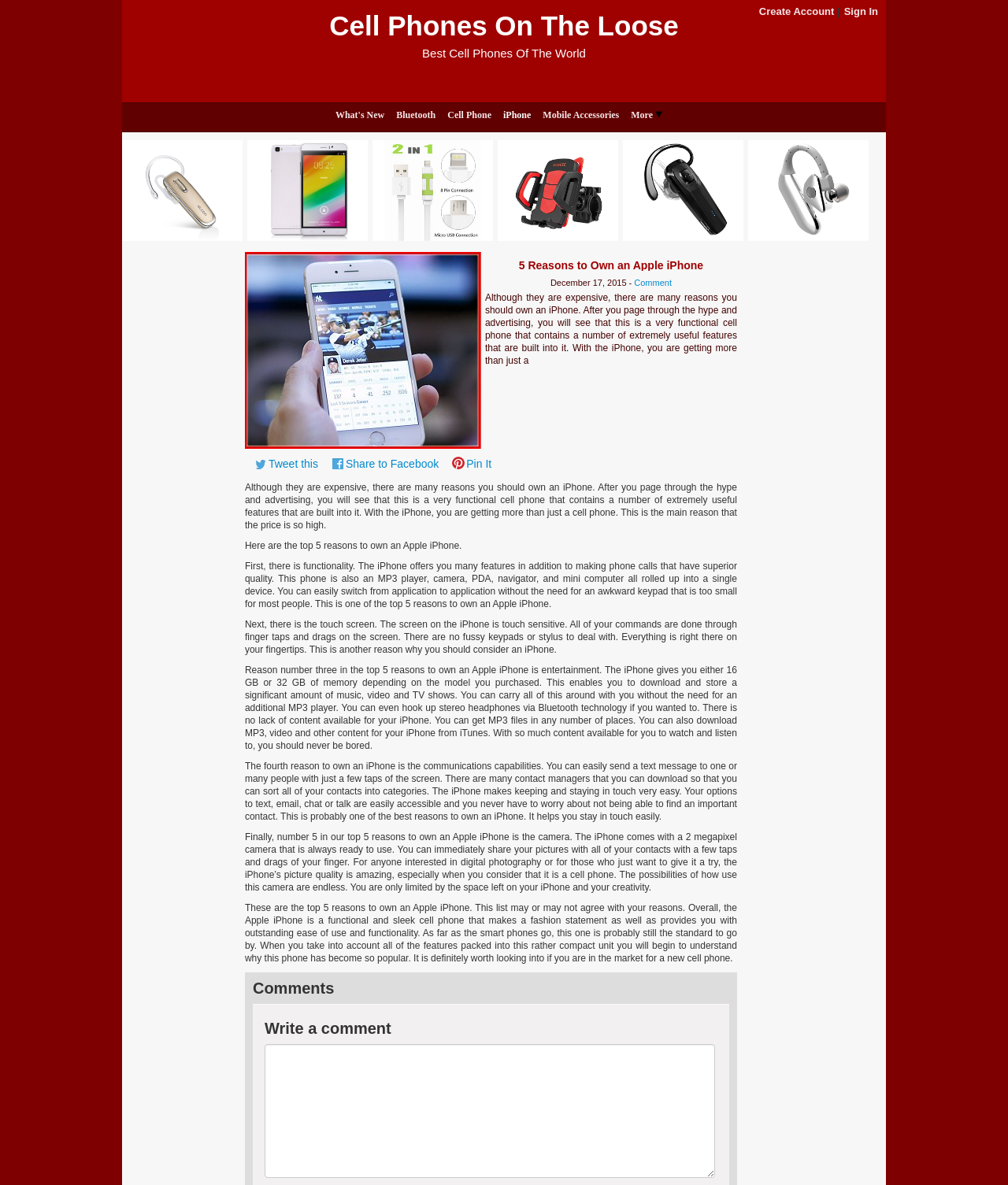Determine the bounding box coordinates for the clickable element required to fulfill the instruction: "Click on '5 Reasons to Own an Apple iPhone'". Provide the coordinates as four float numbers between 0 and 1, i.e., [left, top, right, bottom].

[0.243, 0.29, 0.477, 0.3]